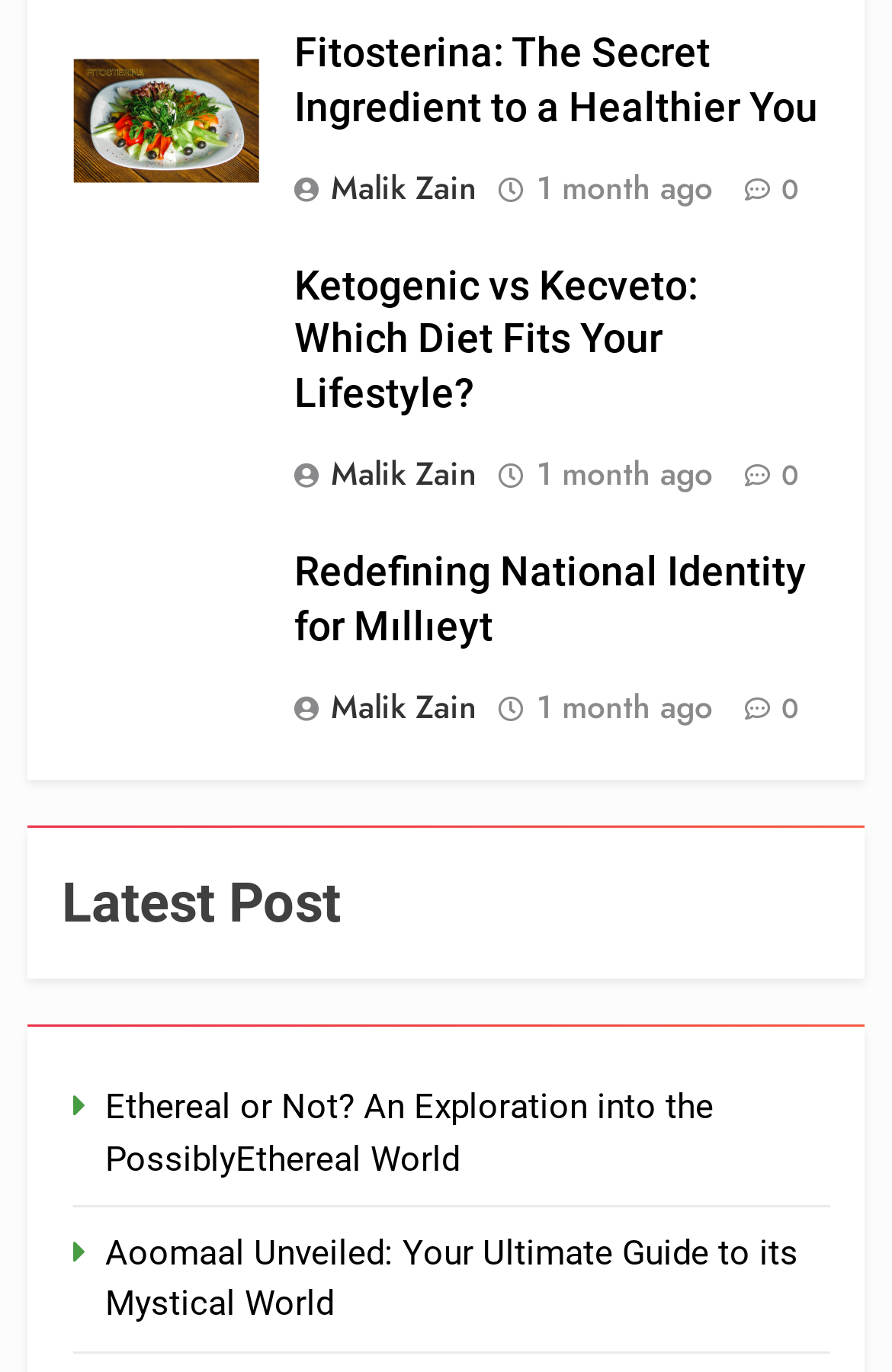Using the webpage screenshot and the element description Package Archives, determine the bounding box coordinates. Specify the coordinates in the format (top-left x, top-left y, bottom-right x, bottom-right y) with values ranging from 0 to 1.

None